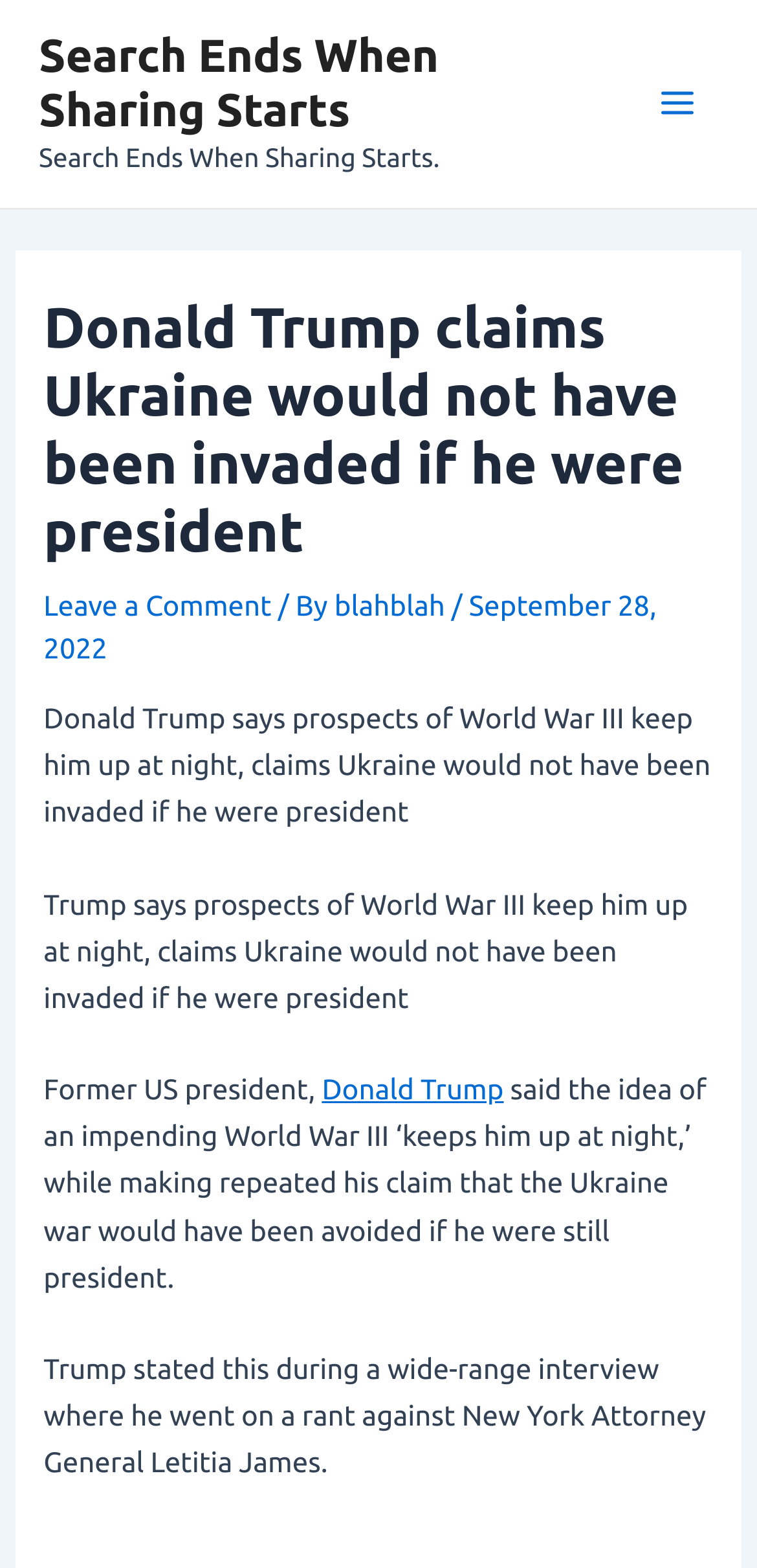Identify and provide the bounding box coordinates of the UI element described: "Pratt Industries". The coordinates should be formatted as [left, top, right, bottom], with each number being a float between 0 and 1.

None